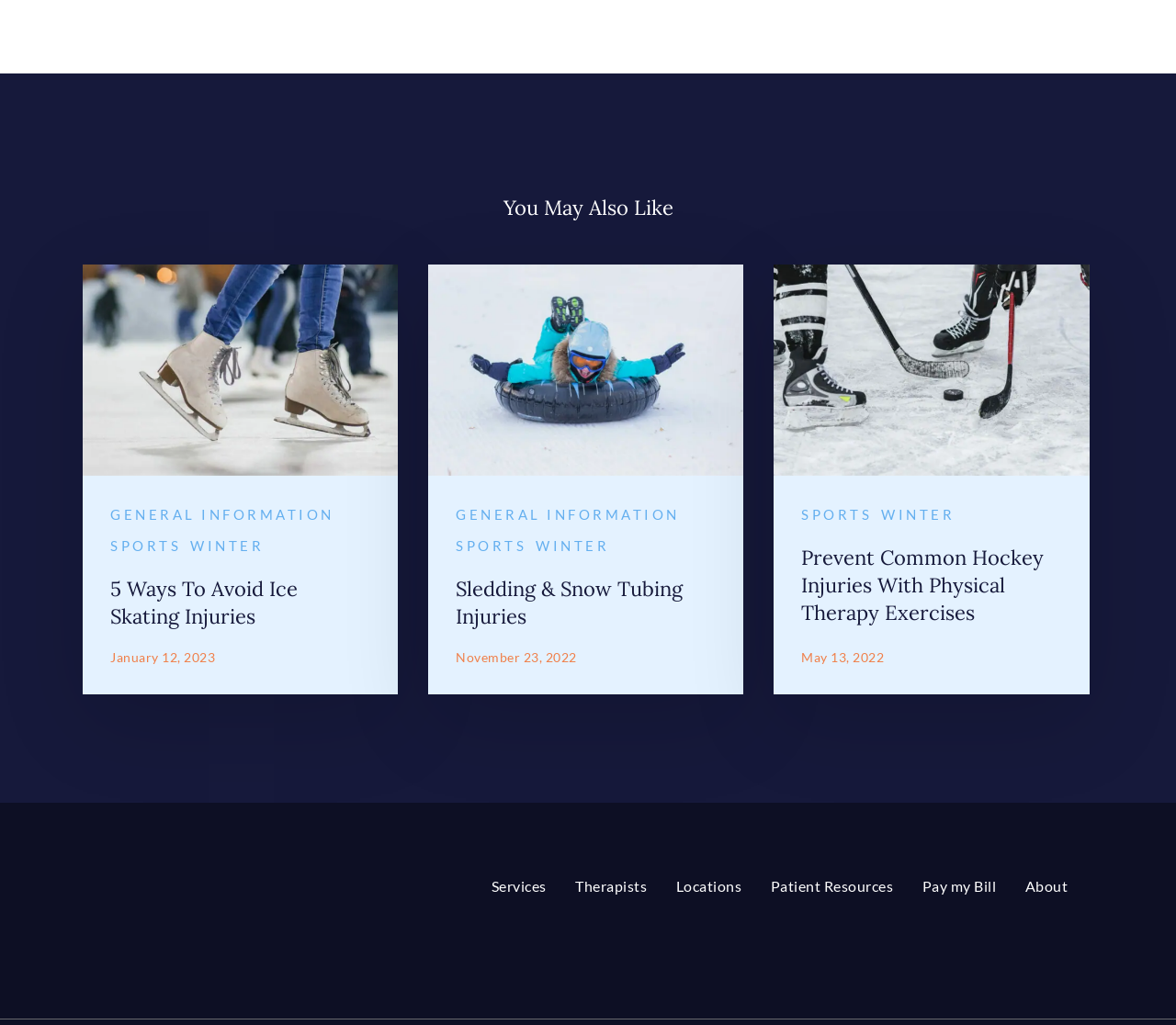Use a single word or phrase to answer the question: 
How many navigation links are there at the bottom of the page?

6